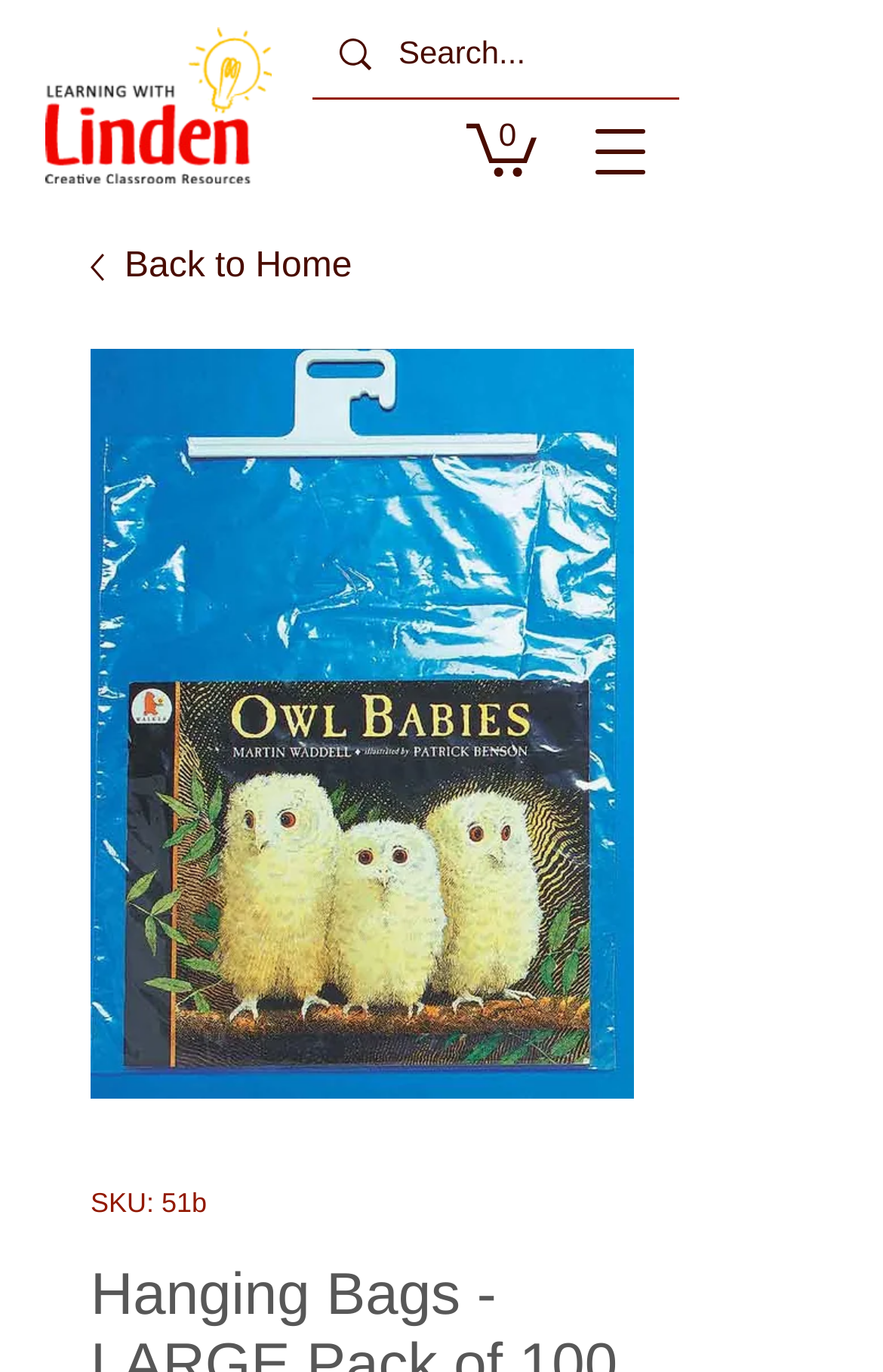What is the SKU of the product?
Answer with a single word or short phrase according to what you see in the image.

51b